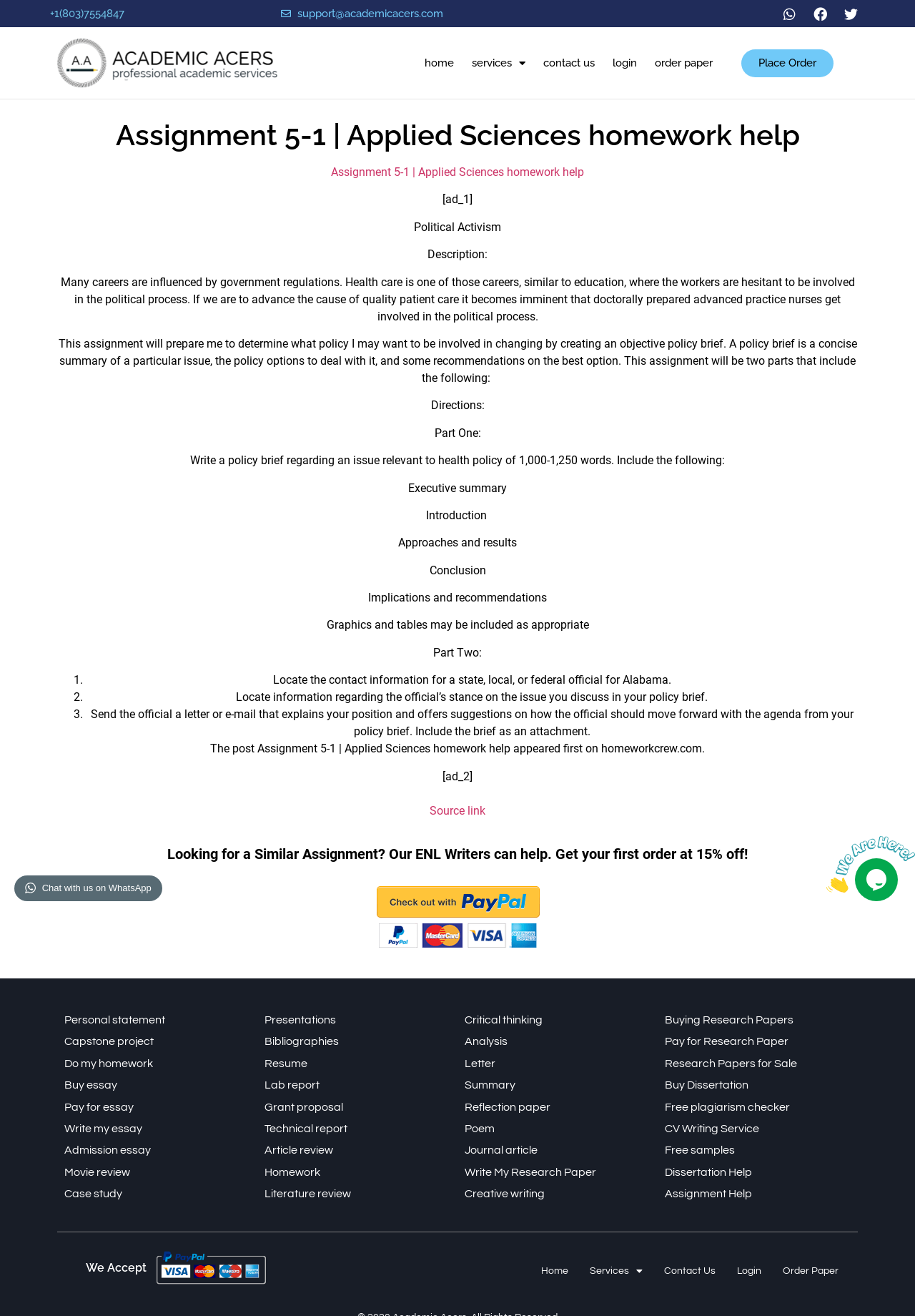Locate the bounding box coordinates of the element that should be clicked to execute the following instruction: "Click the 'services' link".

[0.5, 0.035, 0.59, 0.06]